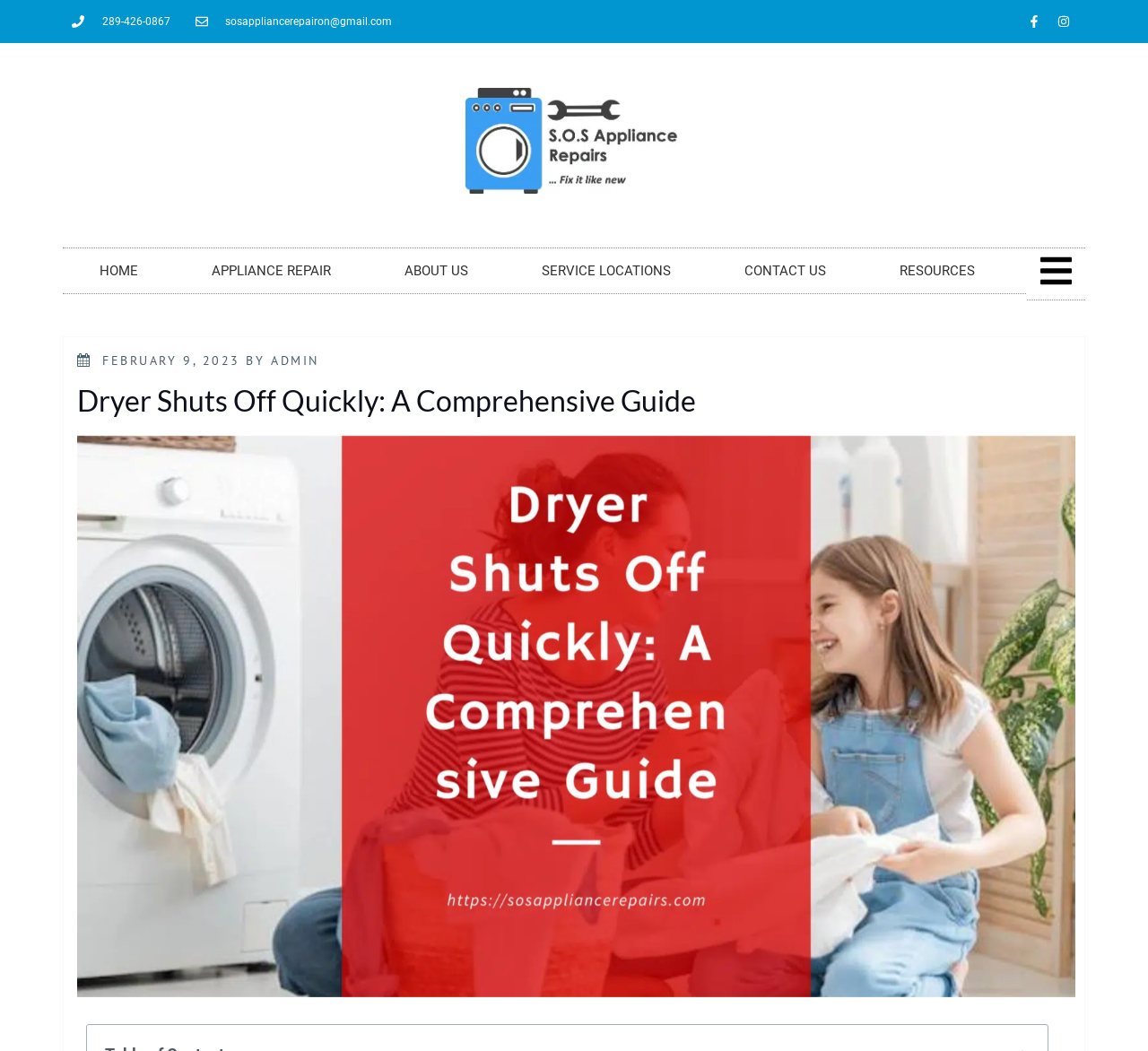Provide the bounding box coordinates of the HTML element this sentence describes: "February 9, 2023June 20, 2023". The bounding box coordinates consist of four float numbers between 0 and 1, i.e., [left, top, right, bottom].

[0.089, 0.335, 0.209, 0.351]